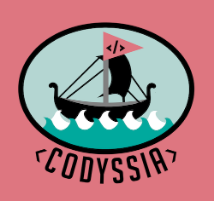Provide a thorough description of the image.

The image features the logo of "Codyssia," which is illustrated within an oval shape. The logo depicts a stylized ship sailing on waves, symbolizing exploration and innovation. The ship is adorned with a pink flag that displays coding symbols (like "<>"), representing the company's focus on technology and web development. Below the ship, the vibrant waves contrast against the background, enhancing the maritime theme. The name "CODYSSIA" is prominently displayed at the bottom in bold, modern typography, encapsulating the spirit of a digital and creative venture. The overall color palette combines soft pastels with a striking background, creating an engaging and visually appealing design.